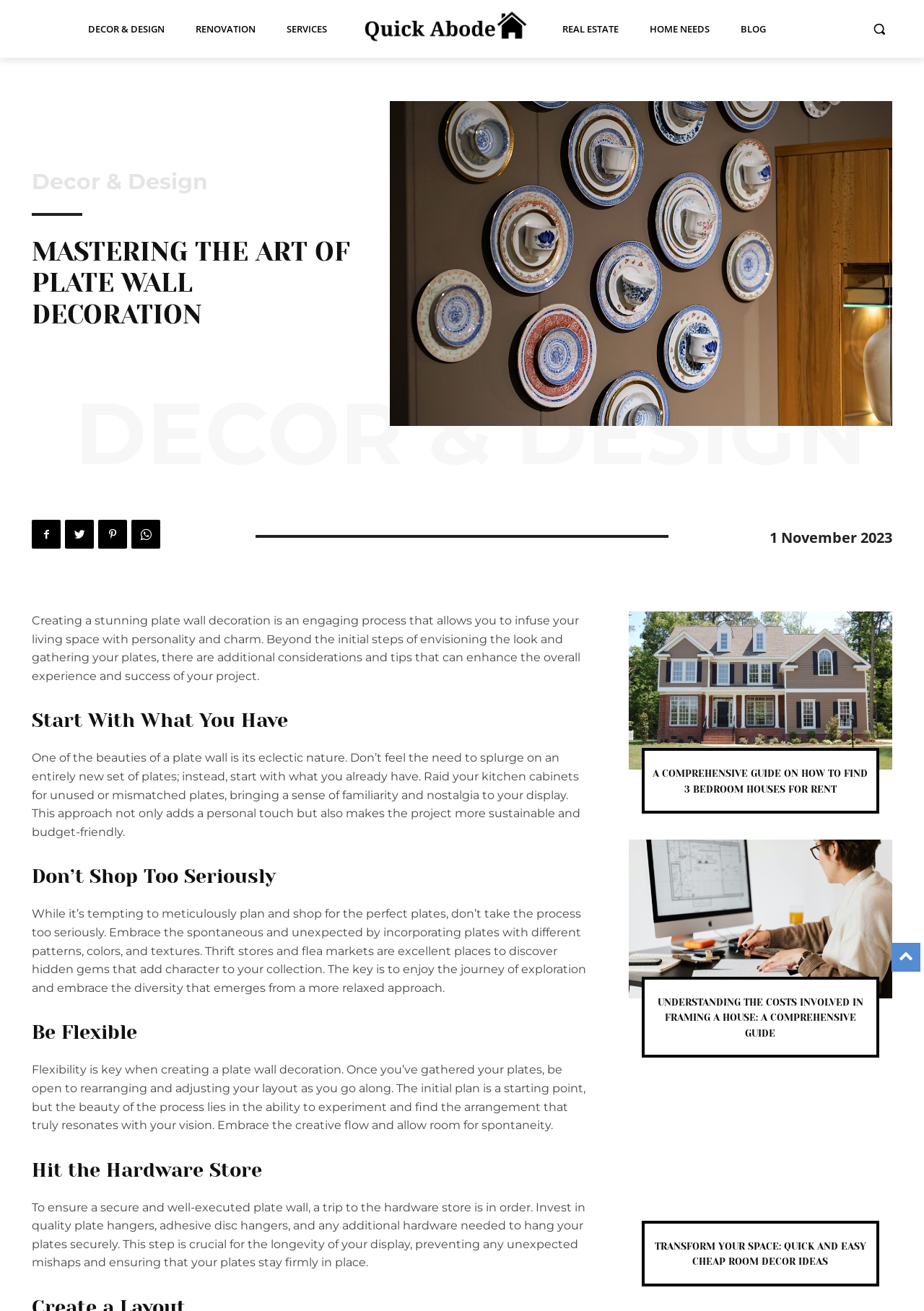Could you find the bounding box coordinates of the clickable area to complete this instruction: "View the 'REAL ESTATE' page"?

[0.598, 0.0, 0.681, 0.044]